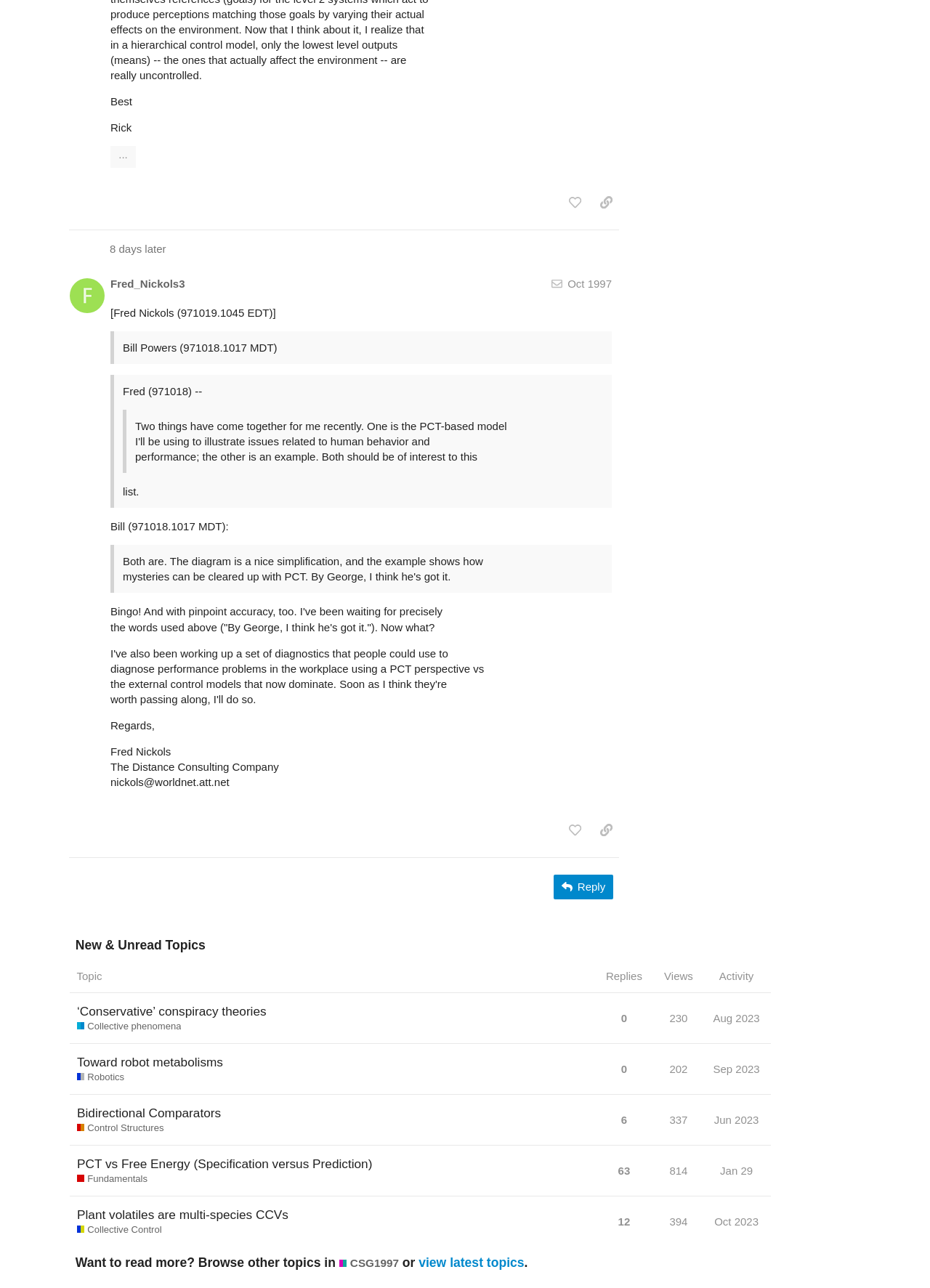Please give a short response to the question using one word or a phrase:
What is the email address of the author?

nickols@worldnet.att.net